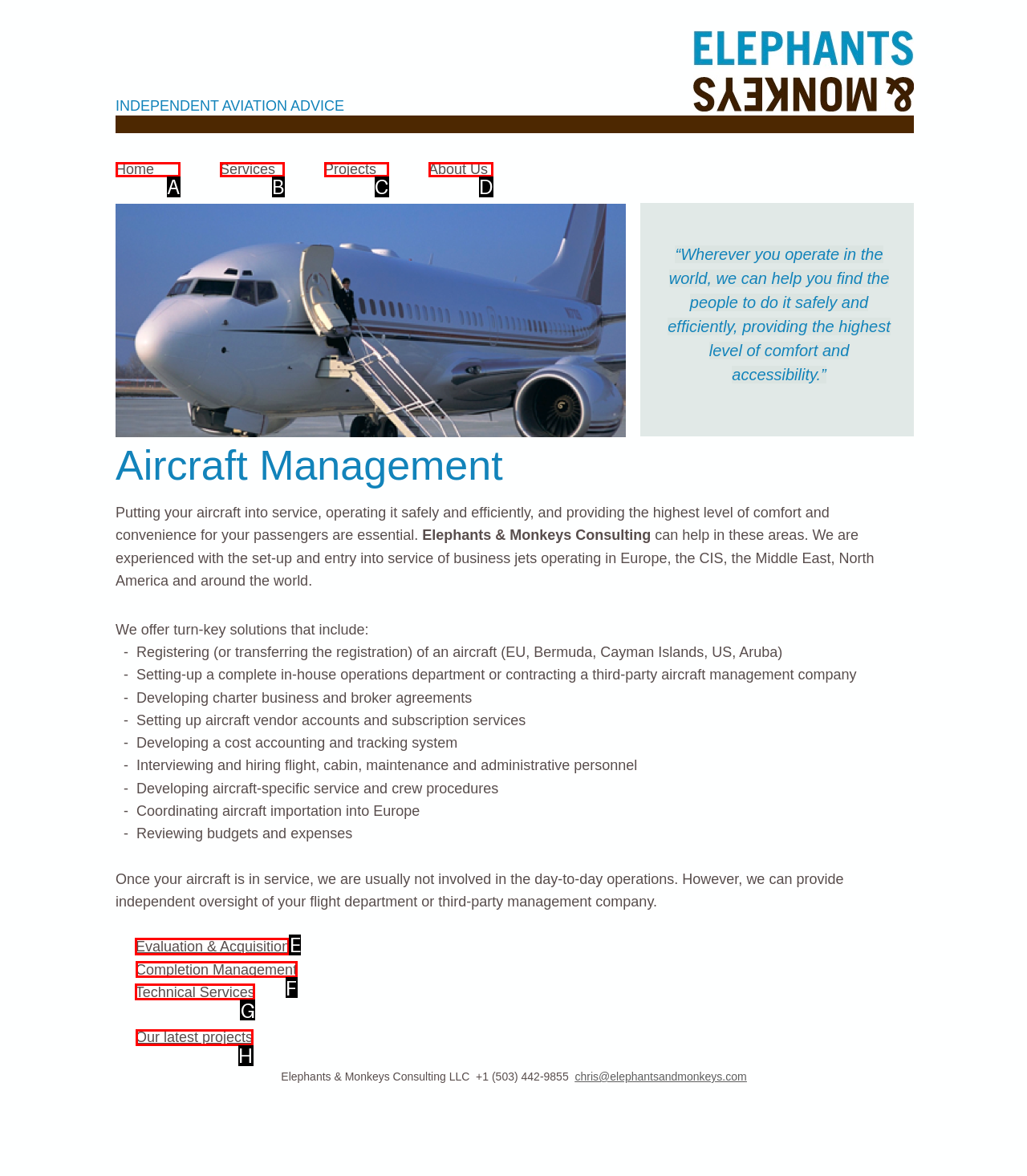Indicate the UI element to click to perform the task: Enter email address. Reply with the letter corresponding to the chosen element.

None